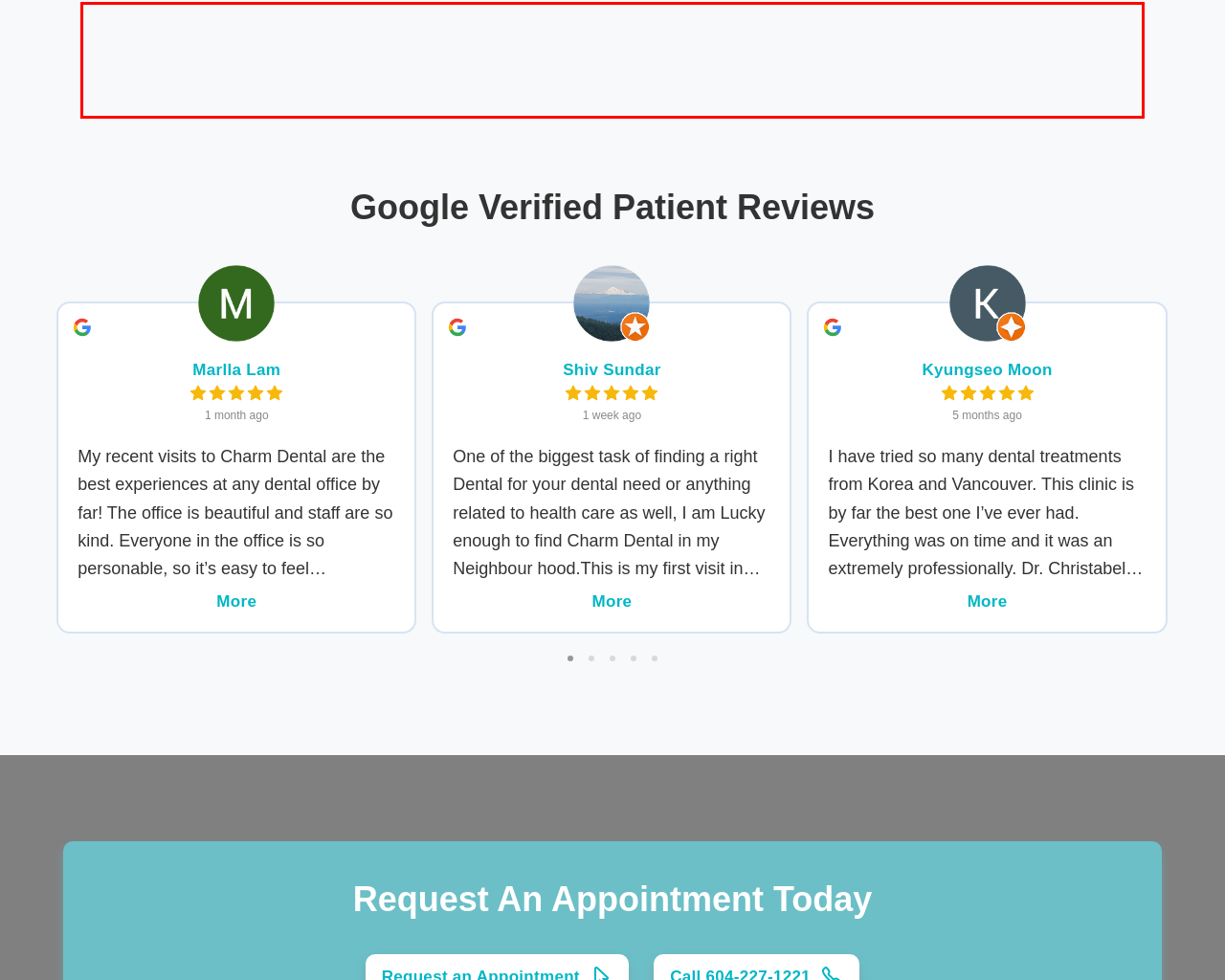Given a webpage screenshot, identify the text inside the red bounding box using OCR and extract it.

Dental insurance typically covers procedures deemed necessary for maintaining dental health, but many cosmetic dentistry procedures are considered elective and may not be covered. However, there are exceptions, especially if a procedure provides restorative benefits. For example, a dental crown for a broken tooth might be covered because it restores the tooth’s function, despite also improving its appearance. It’s important to check with your insurance provider to understand what is and isn’t covered under your plan.